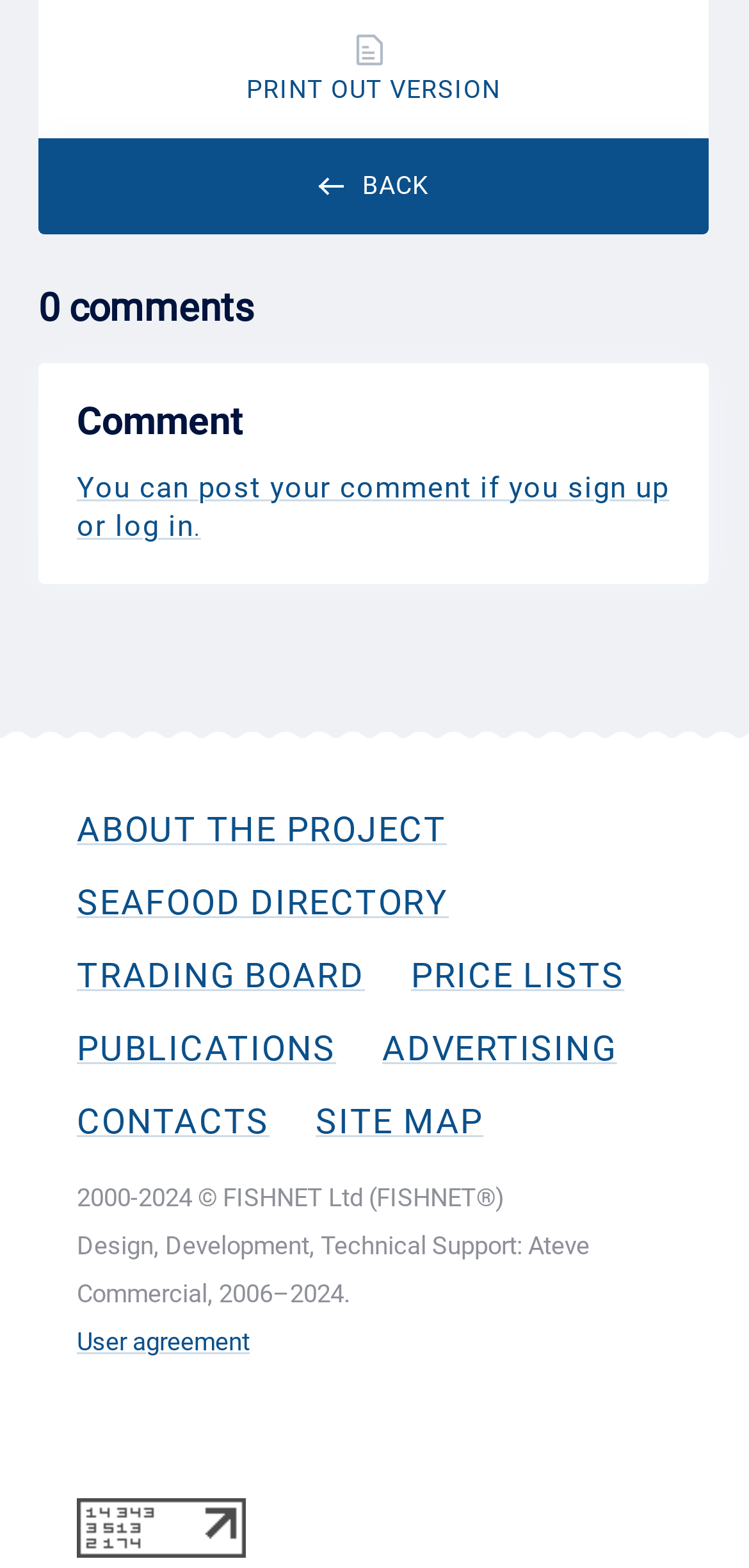Refer to the image and provide an in-depth answer to the question:
What is the copyright year of FISHNET Ltd?

I found the copyright information at the bottom of the webpage, which states '2000-2024 © FISHNET Ltd (FISHNET®)'. This indicates that the copyright year of FISHNET Ltd is from 2000 to 2024.